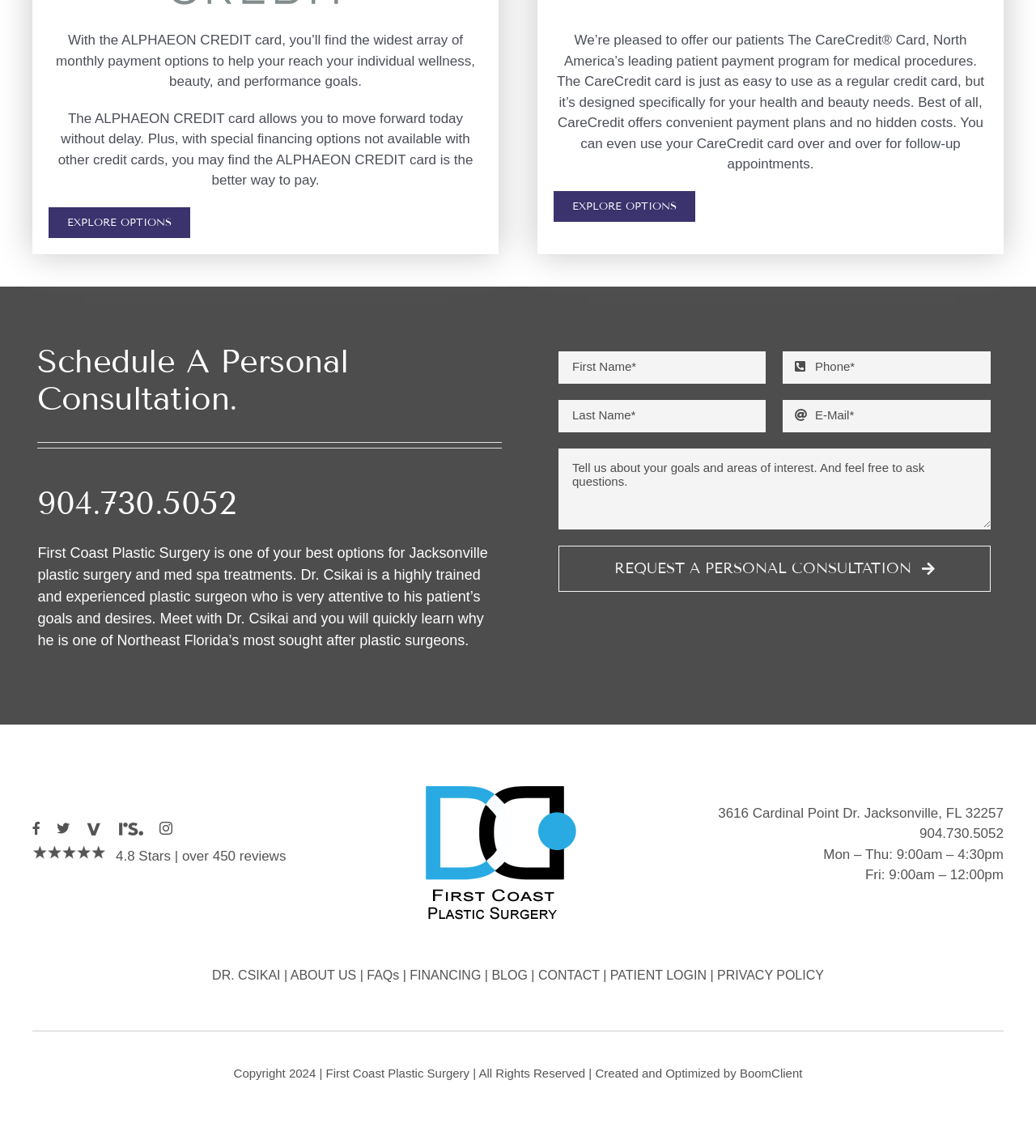Highlight the bounding box coordinates of the element that should be clicked to carry out the following instruction: "Check patient reviews". The coordinates must be given as four float numbers ranging from 0 to 1, i.e., [left, top, right, bottom].

[0.031, 0.737, 0.112, 0.749]